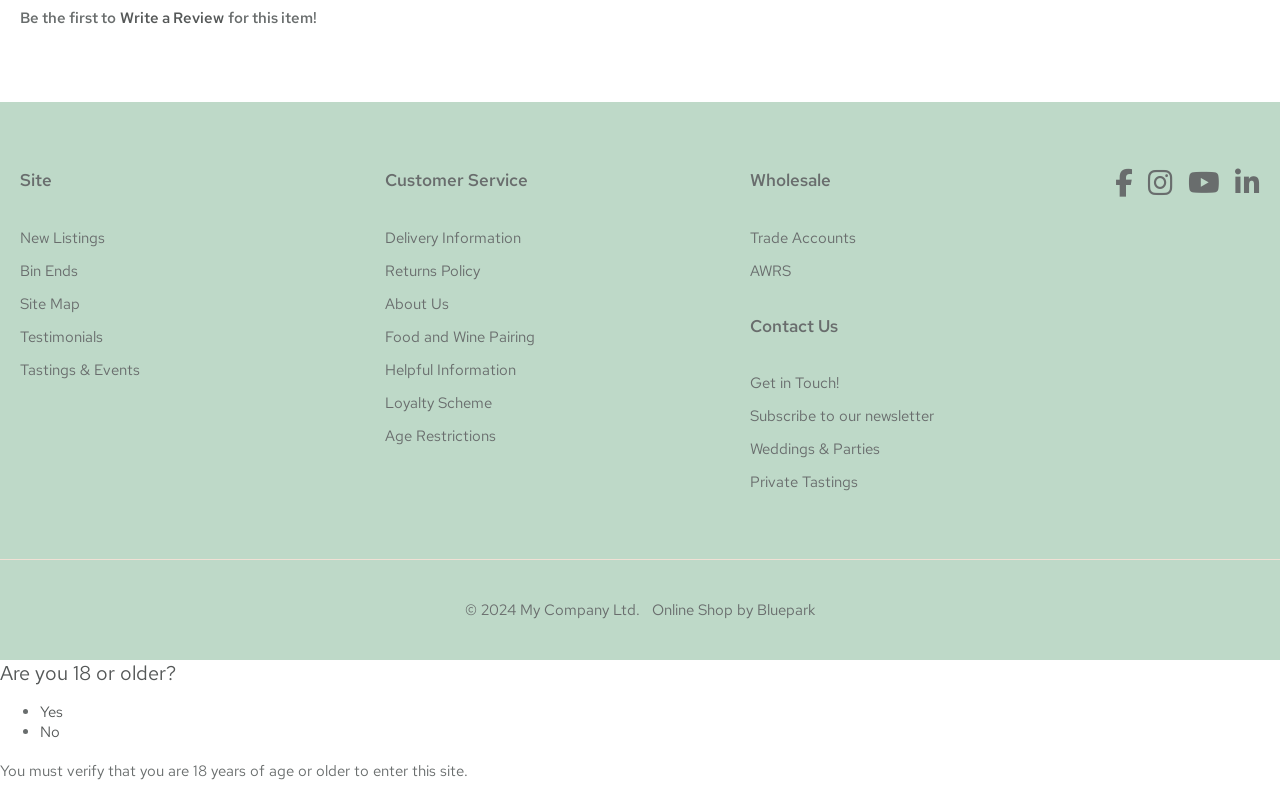Please answer the following query using a single word or phrase: 
What is the name of the company that developed the online shop?

Bluepark